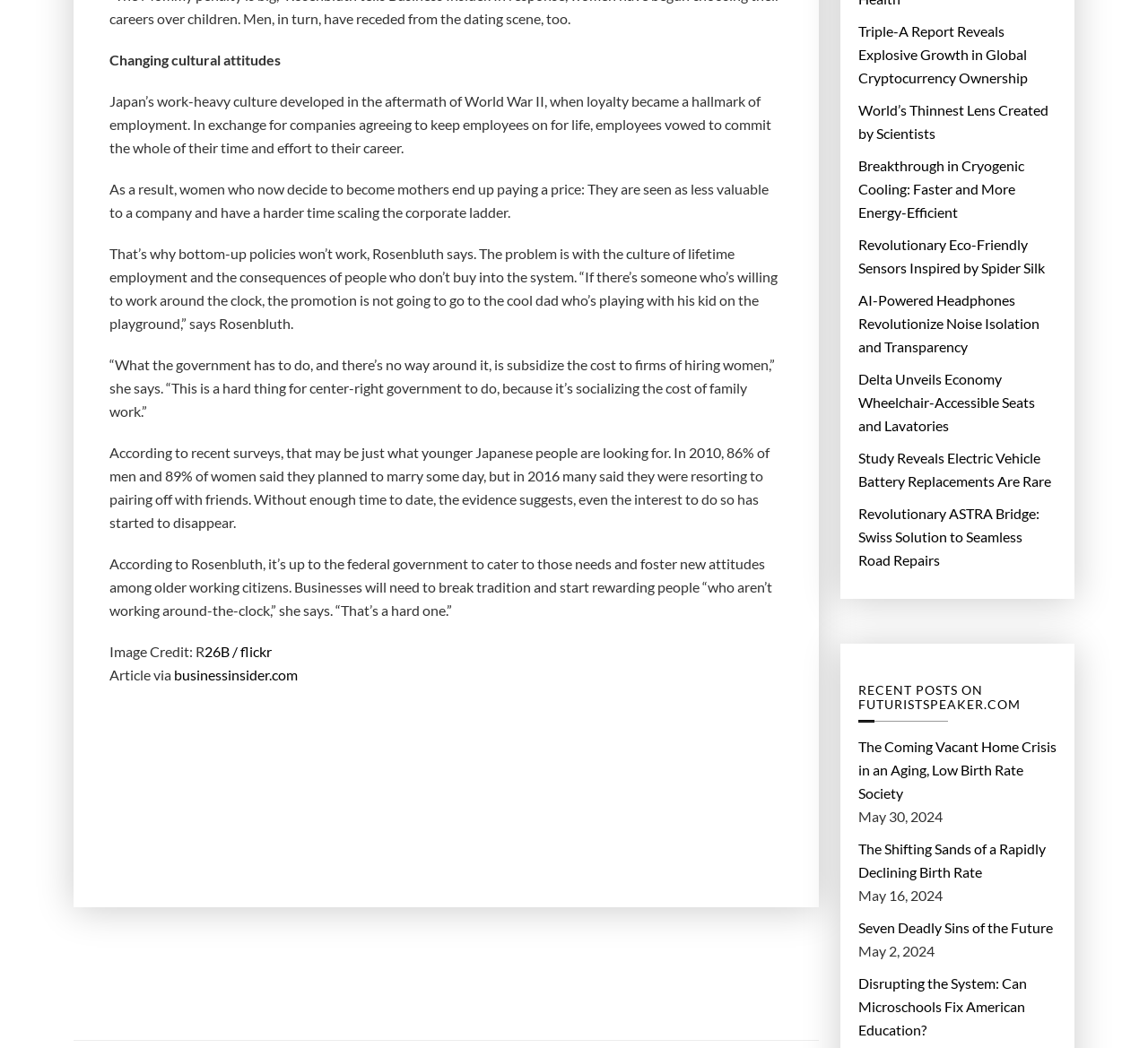Pinpoint the bounding box coordinates of the element you need to click to execute the following instruction: "Check the recent posts on futuristspeaker.com". The bounding box should be represented by four float numbers between 0 and 1, in the format [left, top, right, bottom].

[0.748, 0.631, 0.92, 0.68]